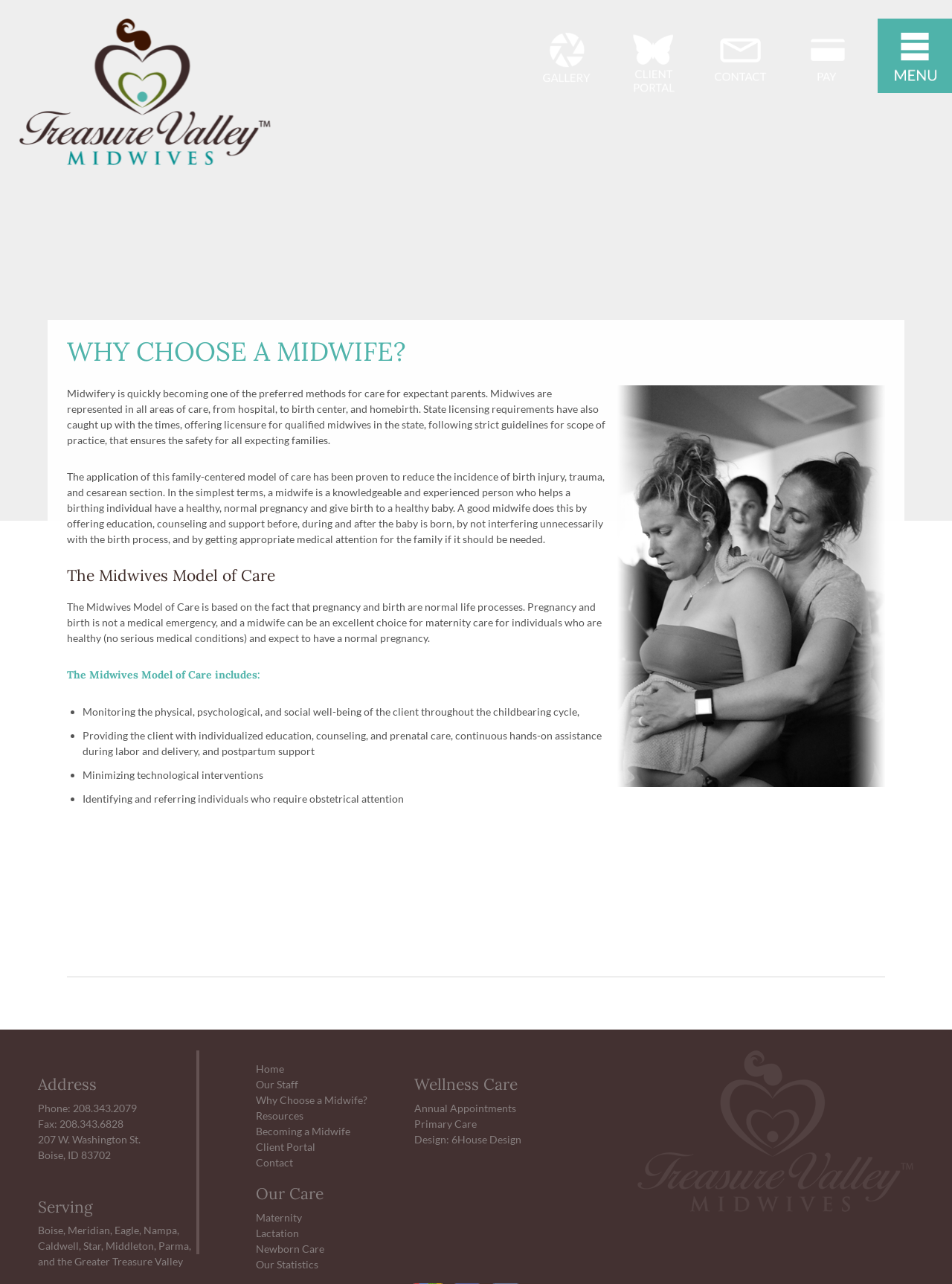Extract the bounding box coordinates of the UI element described: "alt="Boise Birth Services"". Provide the coordinates in the format [left, top, right, bottom] with values ranging from 0 to 1.

[0.02, 0.113, 0.286, 0.132]